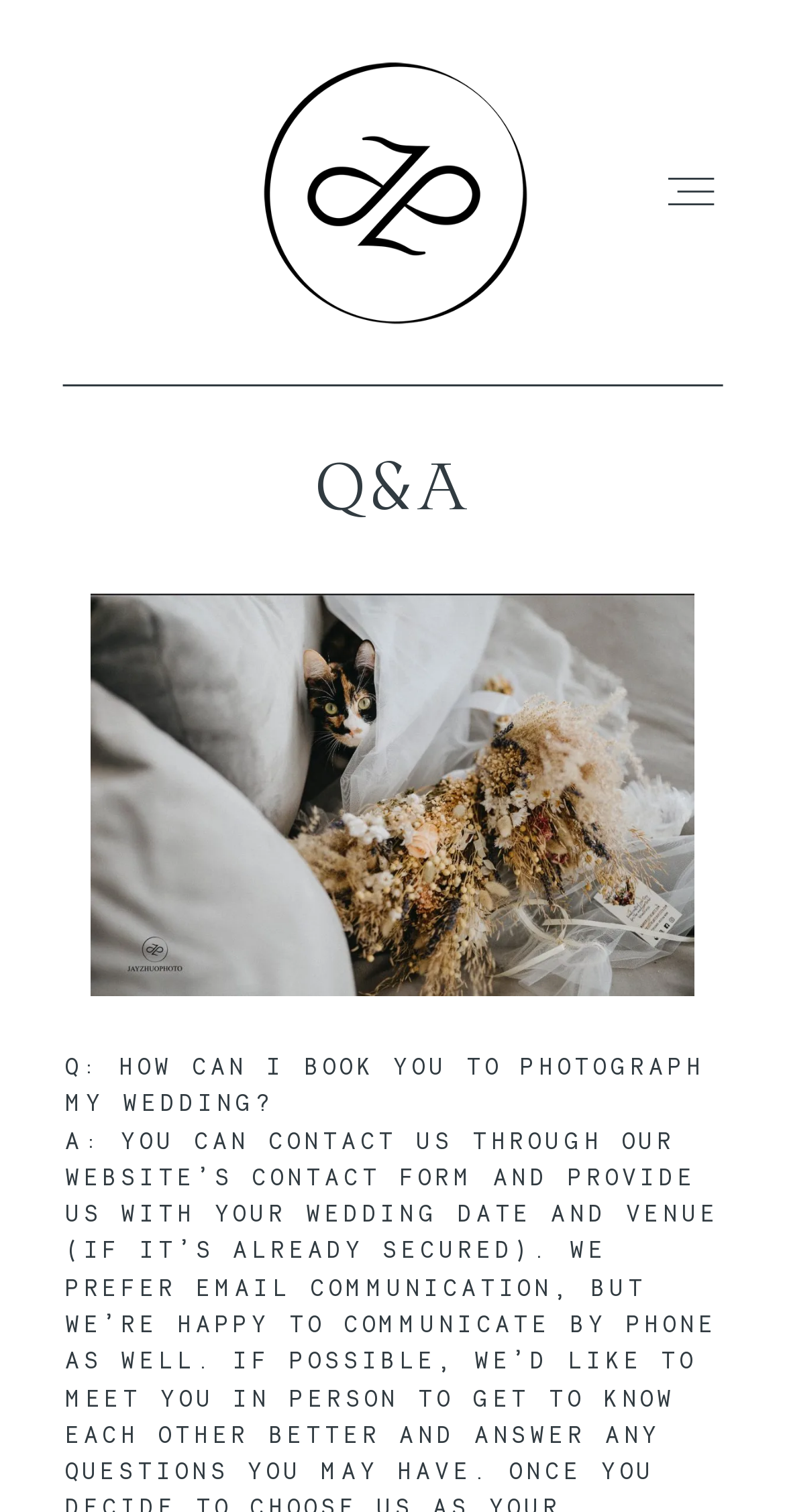Please predict the bounding box coordinates (top-left x, top-left y, bottom-right x, bottom-right y) for the UI element in the screenshot that fits the description: Recent Works

[0.083, 0.355, 0.917, 0.425]